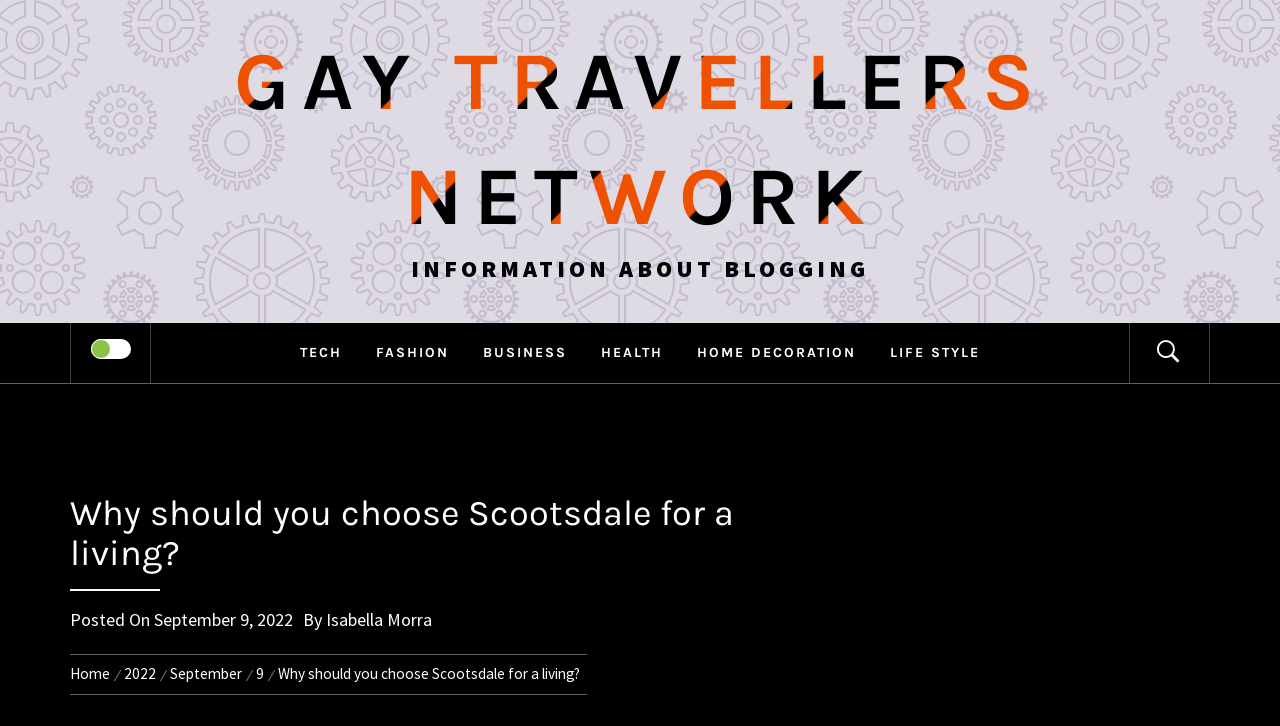Give a detailed overview of the webpage's appearance and contents.

This webpage appears to be a blog post titled "Why should you choose Scootsdale for a living?" on the Gay Travellers Network website. At the top, there is a layout table that spans most of the width of the page, containing a link to the website's homepage with the text "GAY TRAVELLERS NETWORK" in the top-left corner. Below this, there is a static text element with the title "INFORMATION ABOUT BLOGGING".

On the left side of the page, there is a checkbox and a link, which seems to be a navigation element. Below this, there are several links to different categories, including "TECH", "FASHION", "BUSINESS", "HEALTH", "HOME DECORATION", and "LIFE STYLE", which are arranged horizontally and take up about half of the page's width. 

To the right of these links, there is an icon represented by the Unicode character "\uf4a4". The main content of the page starts below these elements, with a heading that repeats the title of the blog post. Below the heading, there is a static text element with the text "Posted On", followed by a link to the date "September 9, 2022", which also contains a time element. 

Next to the date, there is a static text element with the text "By", followed by a link to the author's name, "Isabella Morra". At the very bottom of the page, there is a navigation element with breadcrumbs, which includes links to "Home", "2022", "September", and "9", as well as a static text element that repeats the title of the blog post.